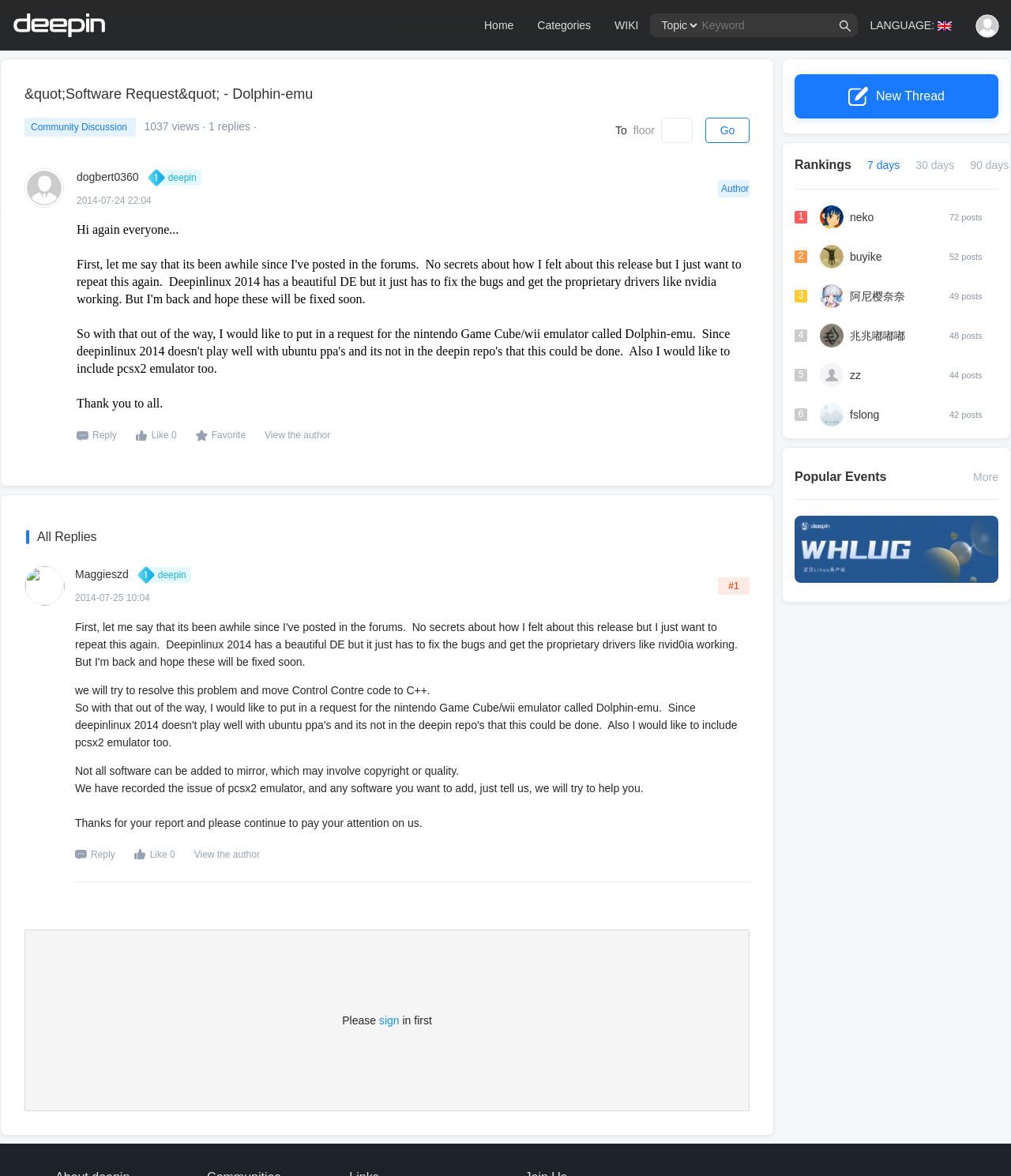What is the language of the webpage?
Refer to the image and provide a detailed answer to the question.

Although there are options to switch to other languages, such as Chinese, the default language of the webpage is English, as indicated by the 'English' option being selected.